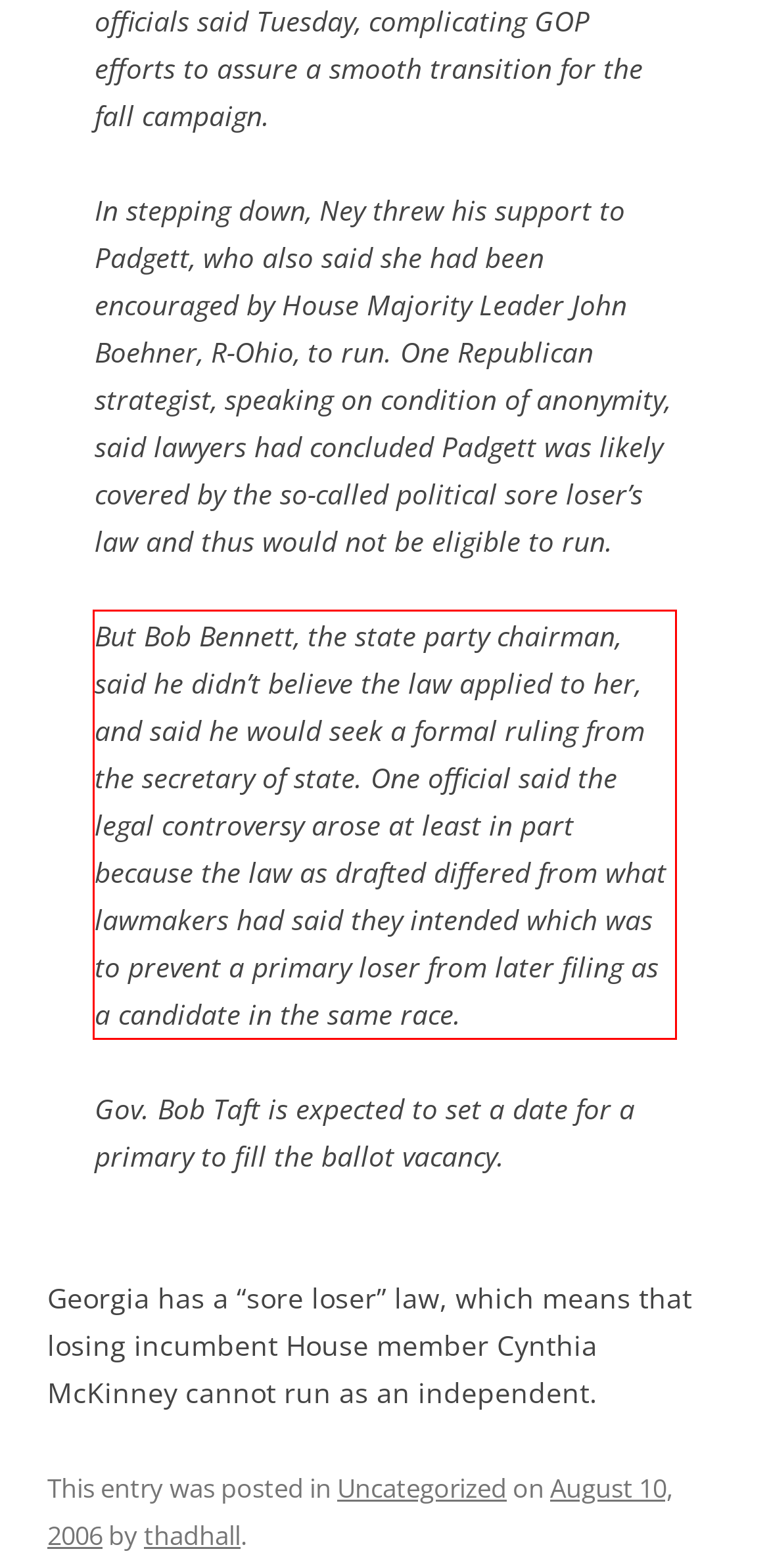In the given screenshot, locate the red bounding box and extract the text content from within it.

But Bob Bennett, the state party chairman, said he didn’t believe the law applied to her, and said he would seek a formal ruling from the secretary of state. One official said the legal controversy arose at least in part because the law as drafted differed from what lawmakers had said they intended which was to prevent a primary loser from later filing as a candidate in the same race.